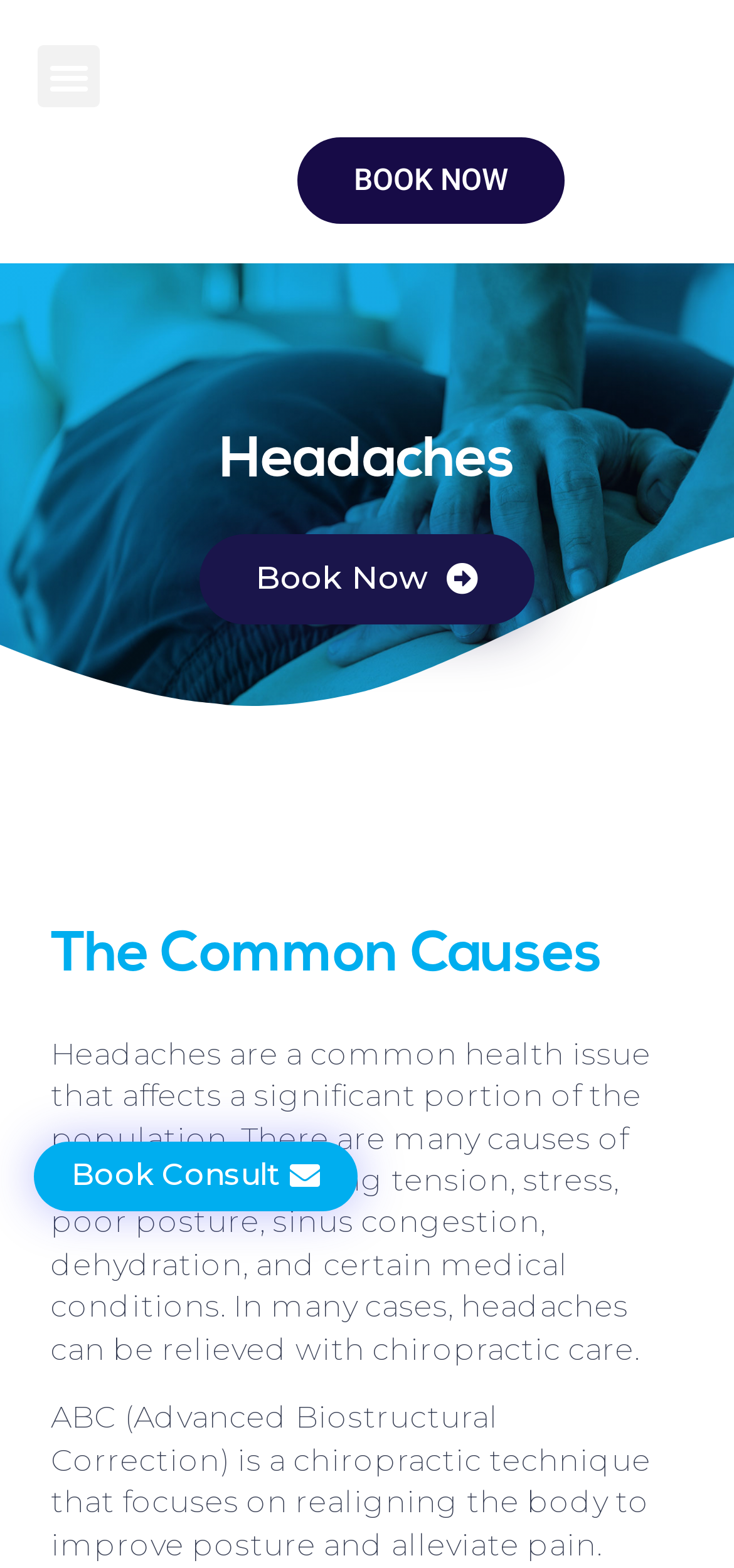What is the purpose of the 'BOOK NOW' button?
Please answer the question with a detailed response using the information from the screenshot.

I inferred the purpose of the 'BOOK NOW' button by its location on the page and its proximity to the phone number and text about appointments and enquiries. It is likely that clicking this button will allow the user to book an appointment.